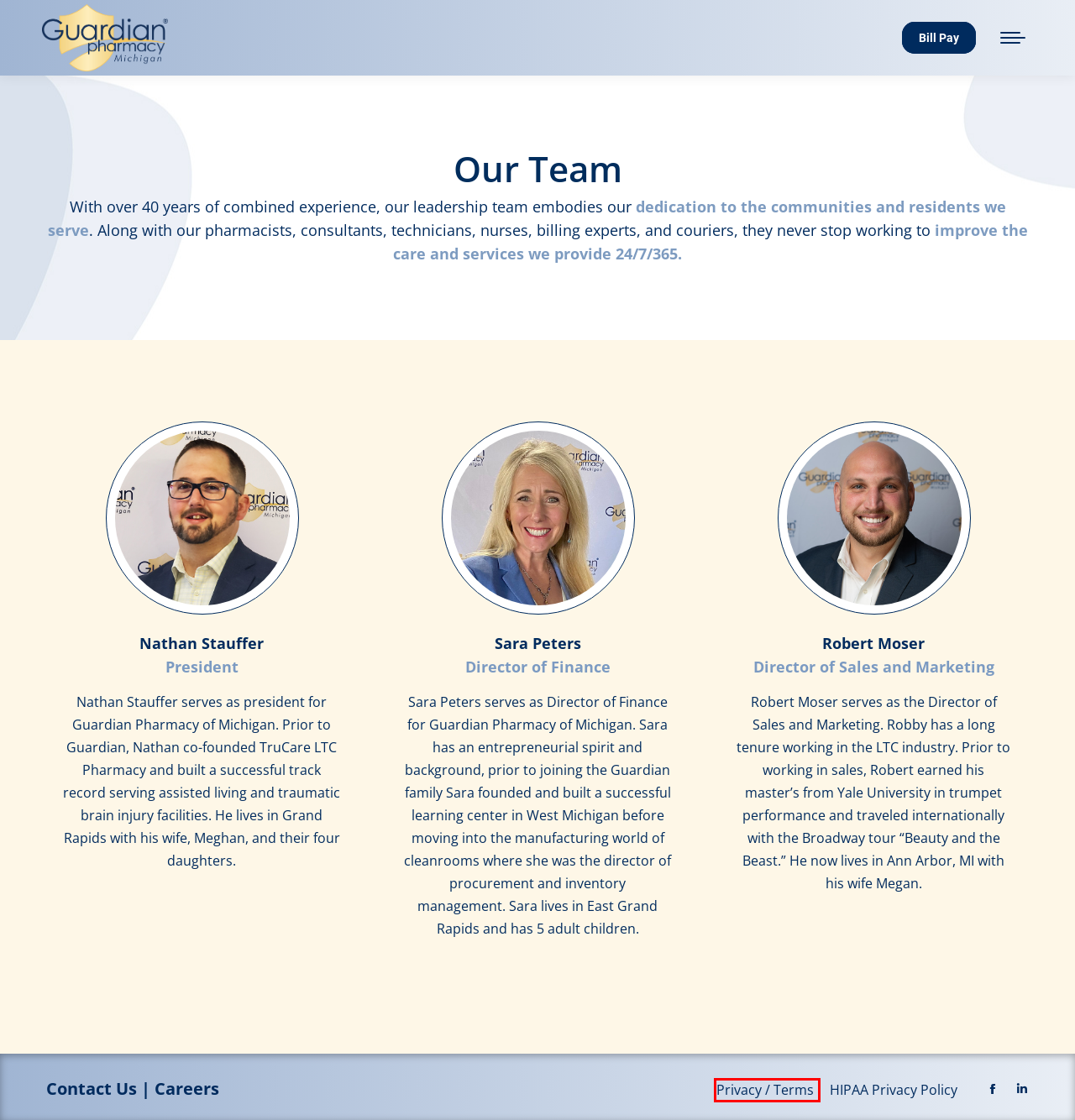You are looking at a webpage screenshot with a red bounding box around an element. Pick the description that best matches the new webpage after interacting with the element in the red bounding box. The possible descriptions are:
A. HIPAA Privacy Policy – Guardian Pharmacy of Michigan
B. Privacy / Terms – Guardian Pharmacy of Michigan
C. News & Events – Guardian Pharmacy of Michigan
D. Core Values – Guardian Pharmacy of Michigan
E. Customer Access Plus
F. Providers – Guardian Pharmacy of Michigan
G. Guardian Pharmacy of Michigan – Long-Term Care Pharmacy Services
H. Resident & Family Resources – Guardian Pharmacy of Michigan

B